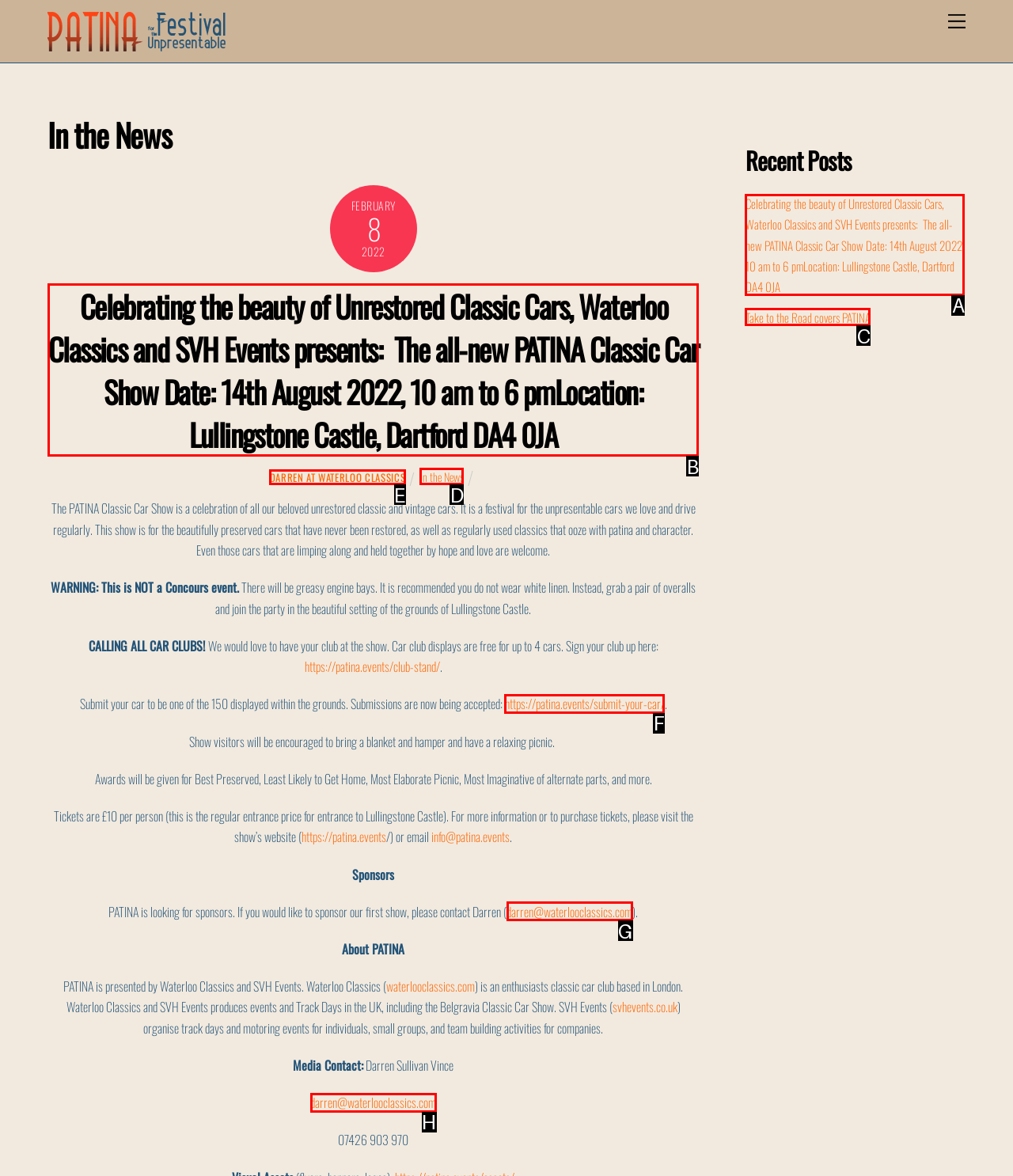Using the description: In the News, find the corresponding HTML element. Provide the letter of the matching option directly.

D